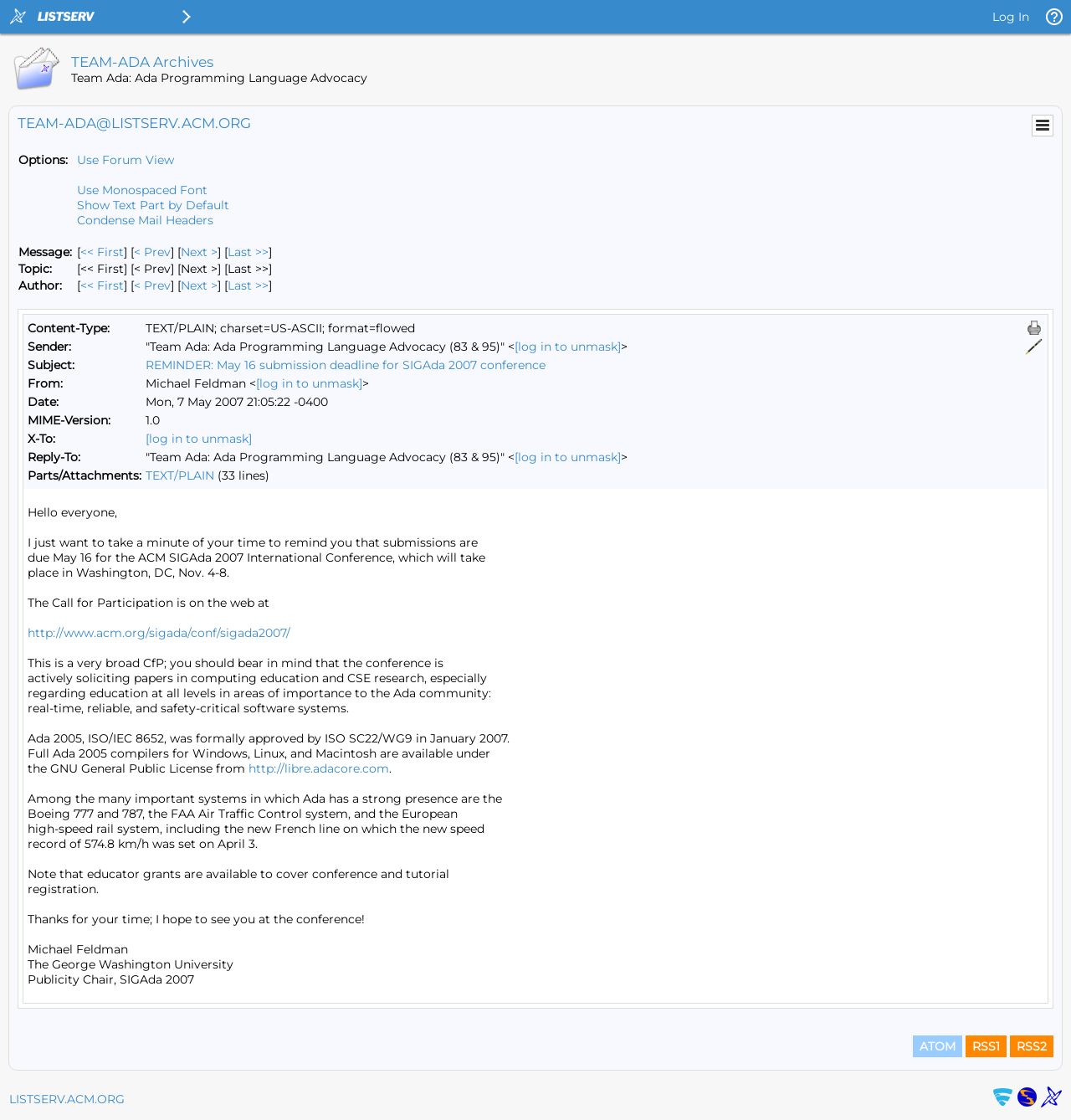Please answer the following query using a single word or phrase: 
What is the name of the author of the message?

Michael Feldman